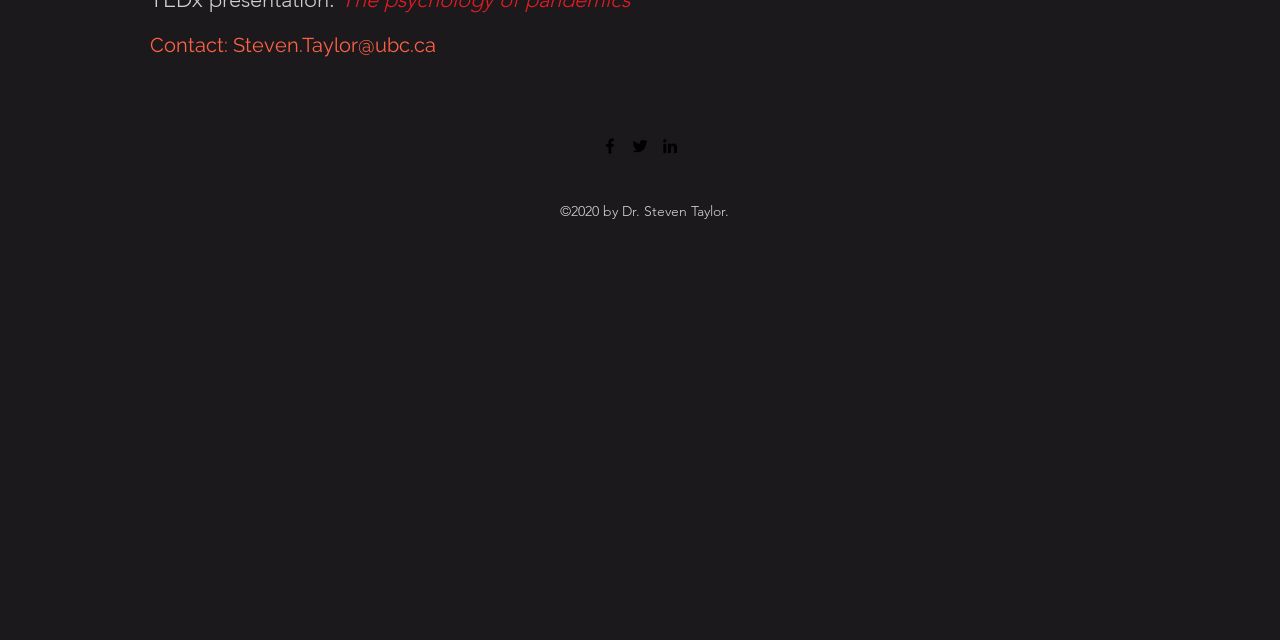Using the description "Steven.Taylor@ubc.ca", predict the bounding box of the relevant HTML element.

[0.182, 0.052, 0.341, 0.089]